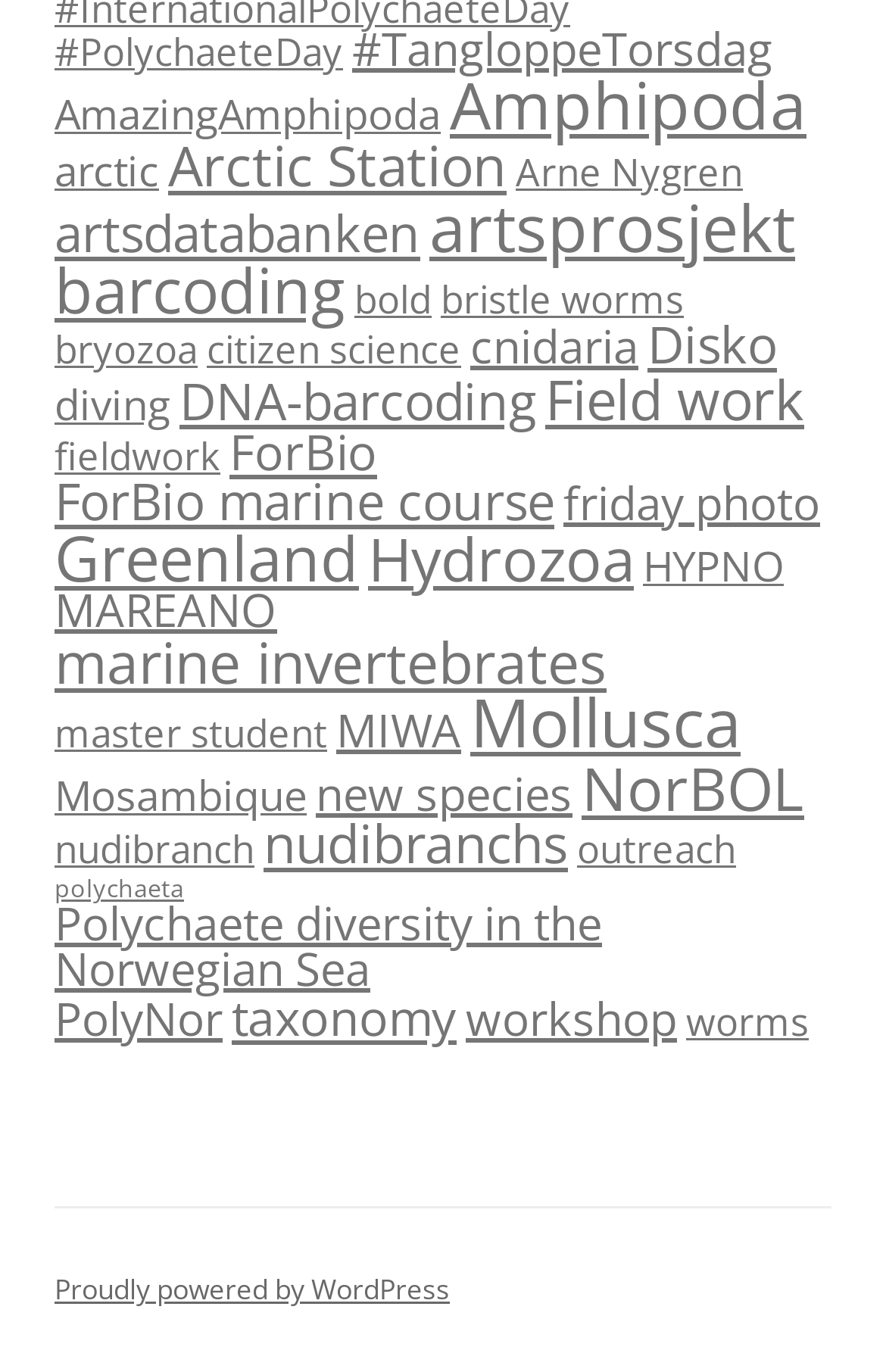Find the bounding box coordinates of the element's region that should be clicked in order to follow the given instruction: "Discover arctic". The coordinates should consist of four float numbers between 0 and 1, i.e., [left, top, right, bottom].

[0.062, 0.103, 0.179, 0.144]